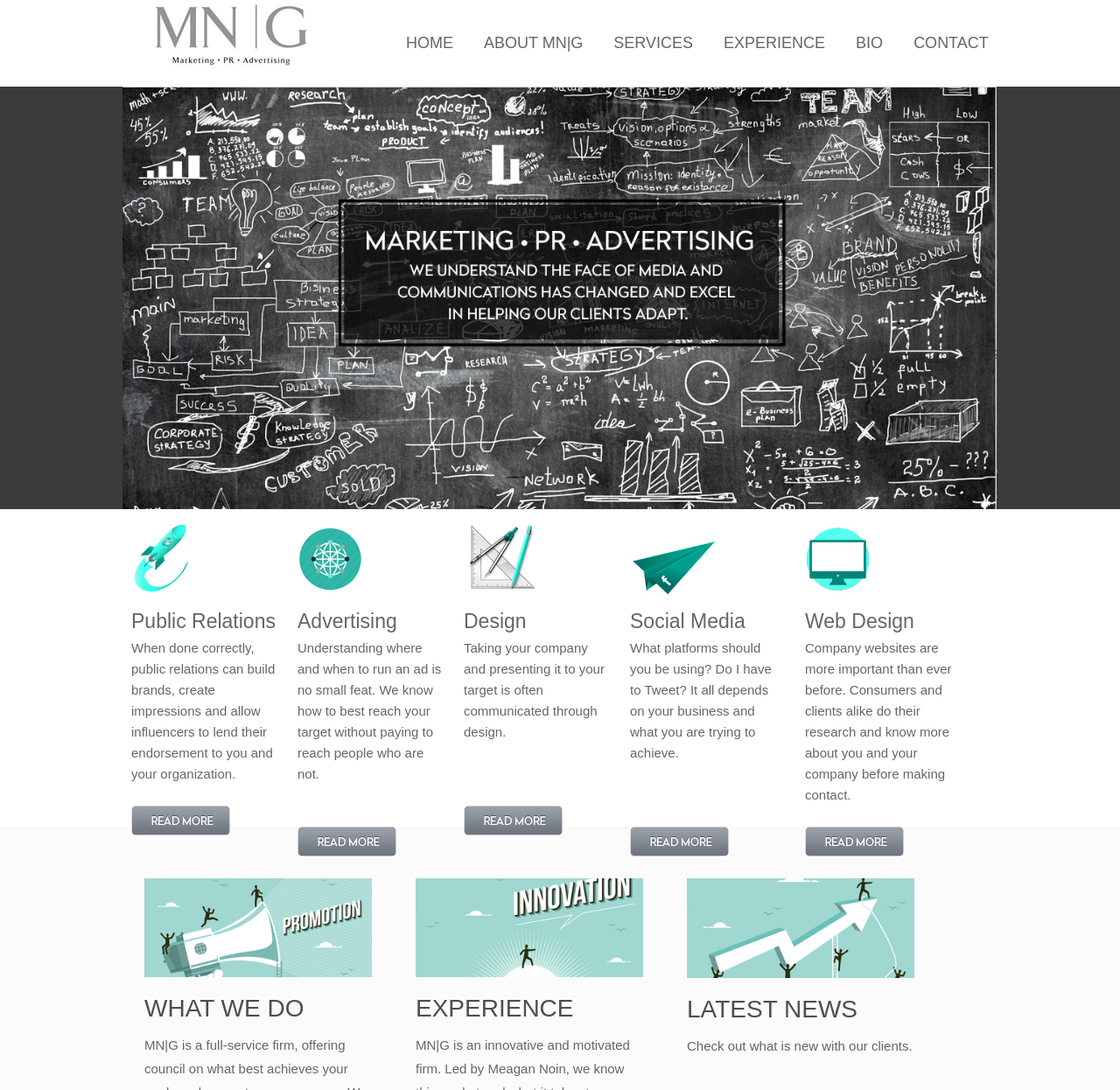Using details from the image, please answer the following question comprehensively:
How many main sections are there on the webpage?

By analyzing the webpage structure, I can see that there are five main sections: Public Relations, Advertising, Design, Social Media, and Web Design, each with its own description and 'Read More' link.